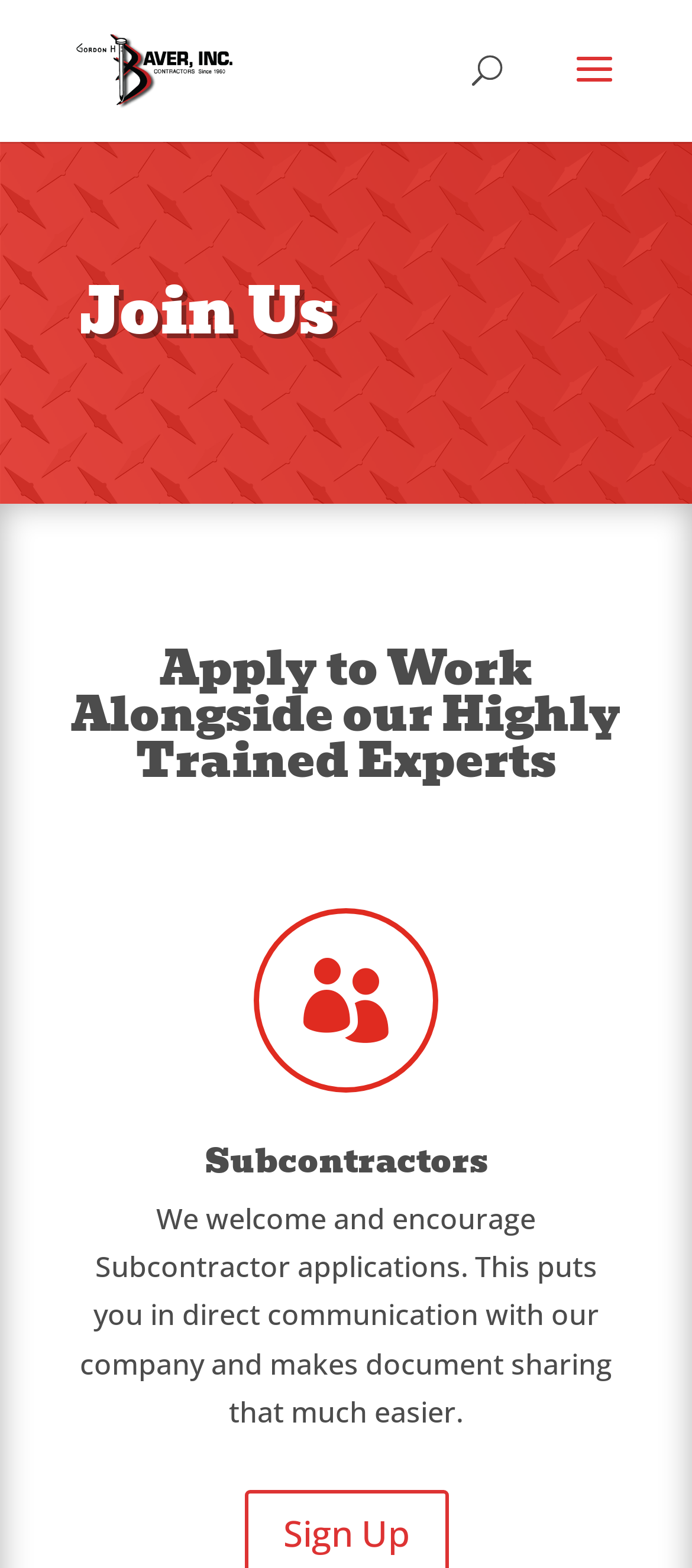Deliver a detailed narrative of the webpage's visual and textual elements.

The webpage is titled "Join Us | Gordon H. Baver, Inc." and appears to be a career opportunities or job application page. At the top left, there is a link and an image, both labeled "Gordon H. Baver, Inc.", which likely serve as a logo or branding element. 

Below the logo, a search bar spans across the top of the page, taking up about half of the width. 

The main content of the page is divided into sections, with headings that guide the user through the application process. The first heading, "Join Us", is located near the top center of the page. 

Below the "Join Us" heading, there is a section that encourages users to apply to work alongside the company's highly trained experts. This section is headed by a corresponding heading and takes up a significant portion of the page.

Further down, there is a section dedicated to subcontractors, marked by a heading and a brief paragraph of text that explains the benefits of applying as a subcontractor, including direct communication and easy document sharing. This section is located near the bottom center of the page. 

There is also a small icon, represented by the Unicode character '\ue08b', situated between the "Apply to Work Alongside our Highly Trained Experts" and "Subcontractors" sections.